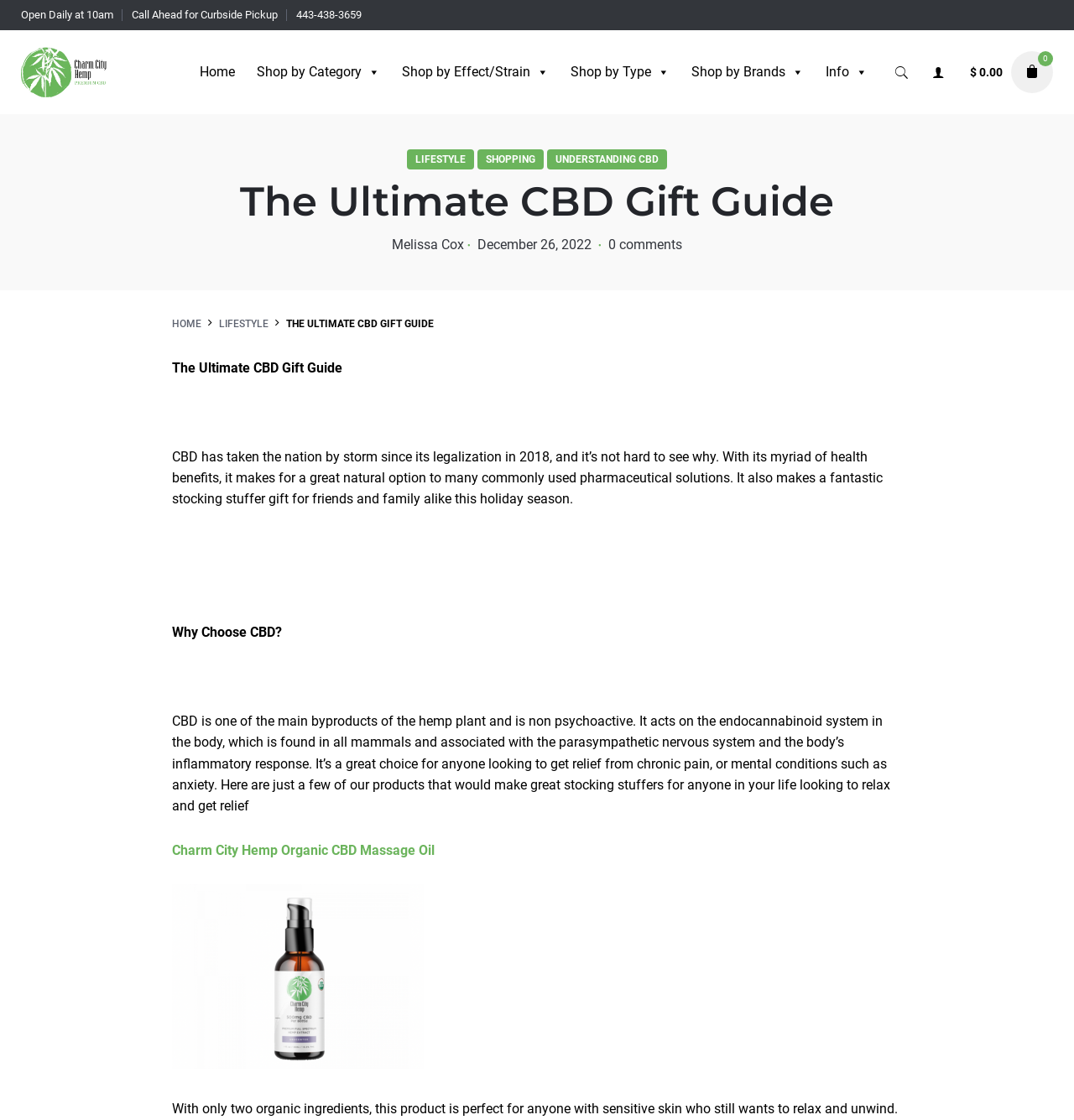Indicate the bounding box coordinates of the element that needs to be clicked to satisfy the following instruction: "Call the phone number for curbside pickup". The coordinates should be four float numbers between 0 and 1, i.e., [left, top, right, bottom].

[0.276, 0.008, 0.337, 0.019]